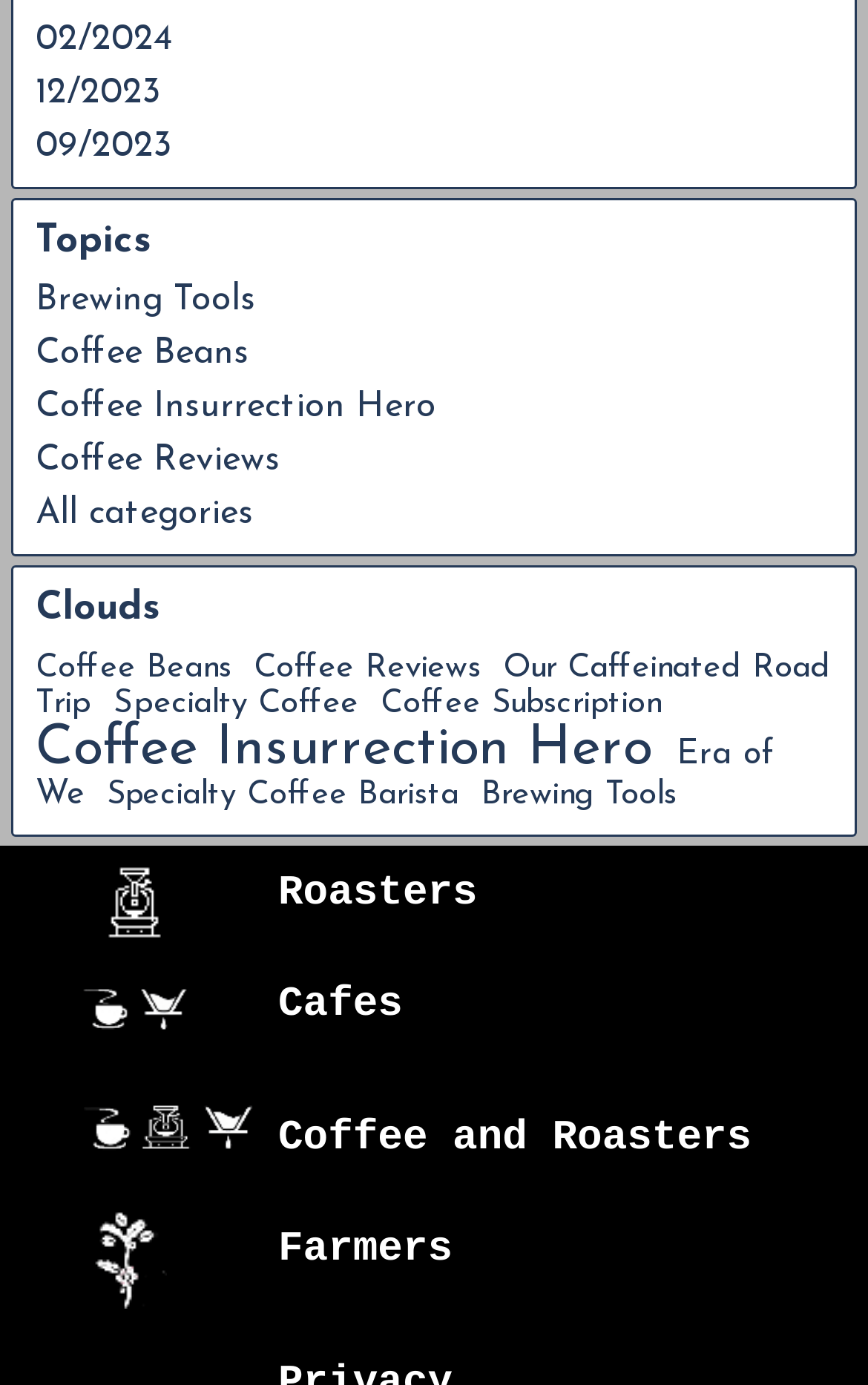What are the categories listed under Topics?
Refer to the image and respond with a one-word or short-phrase answer.

Brewing Tools, Coffee Beans, etc.